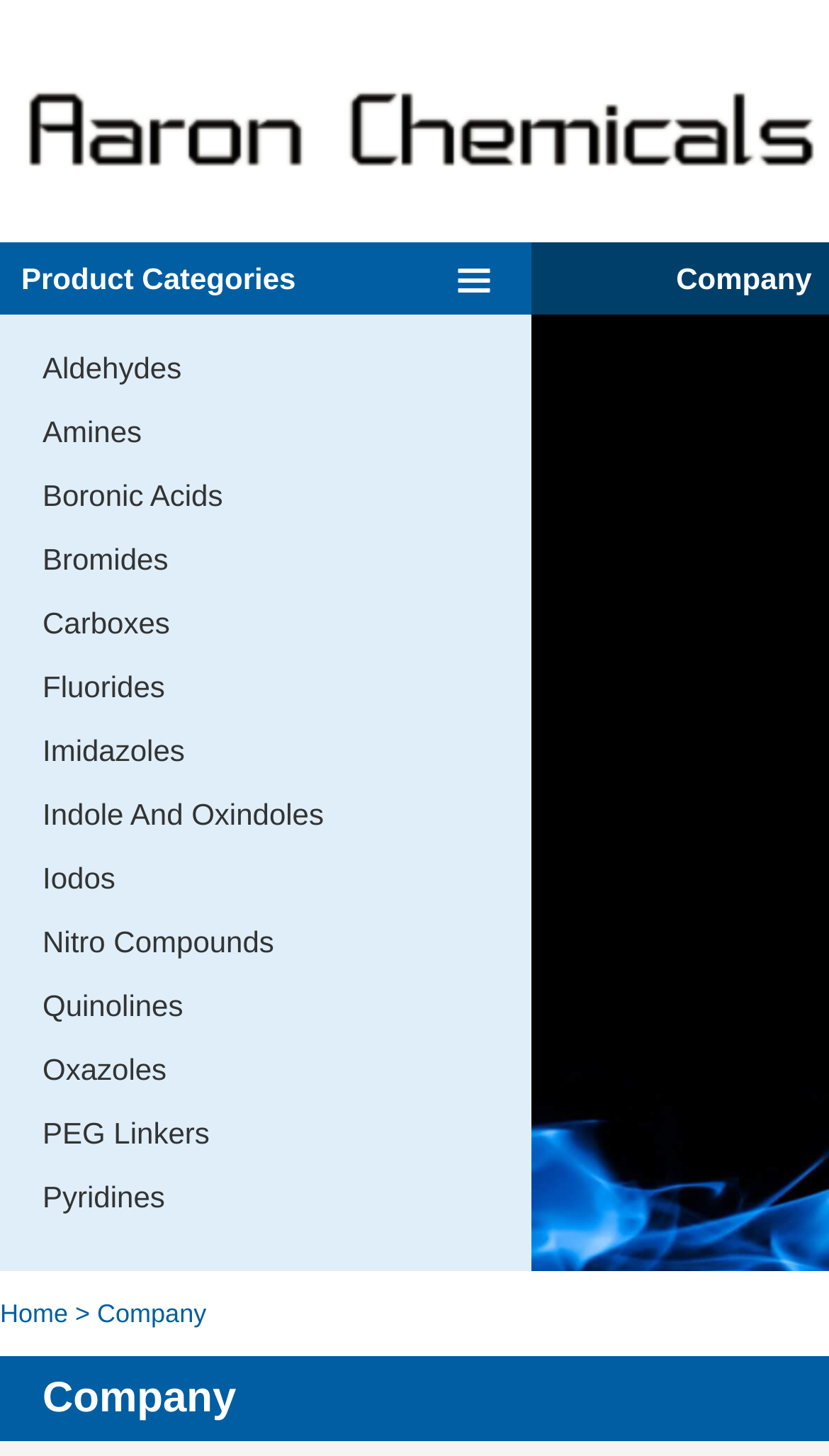What type of products does Aaronchem offer?
Using the image as a reference, answer with just one word or a short phrase.

Chemical products